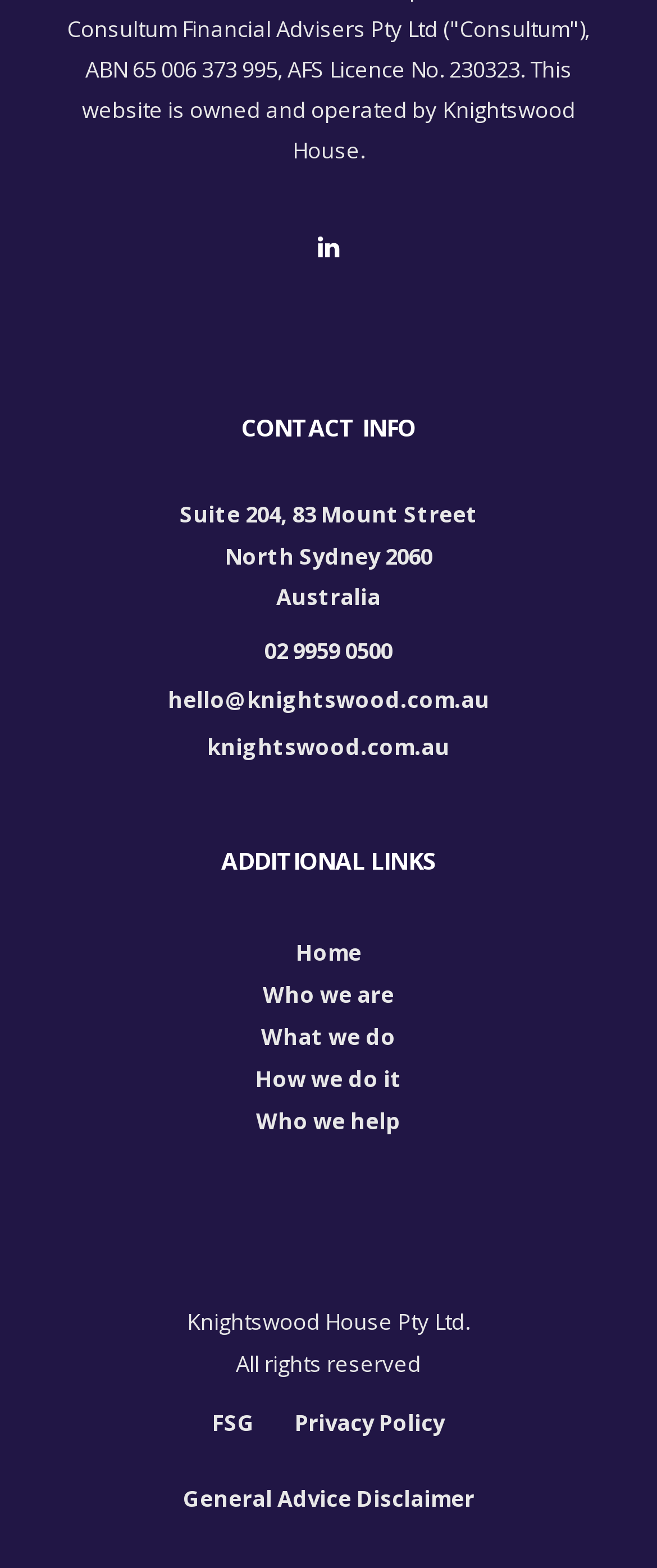Please identify the bounding box coordinates of the clickable region that I should interact with to perform the following instruction: "Go to the home page". The coordinates should be expressed as four float numbers between 0 and 1, i.e., [left, top, right, bottom].

[0.45, 0.597, 0.55, 0.617]